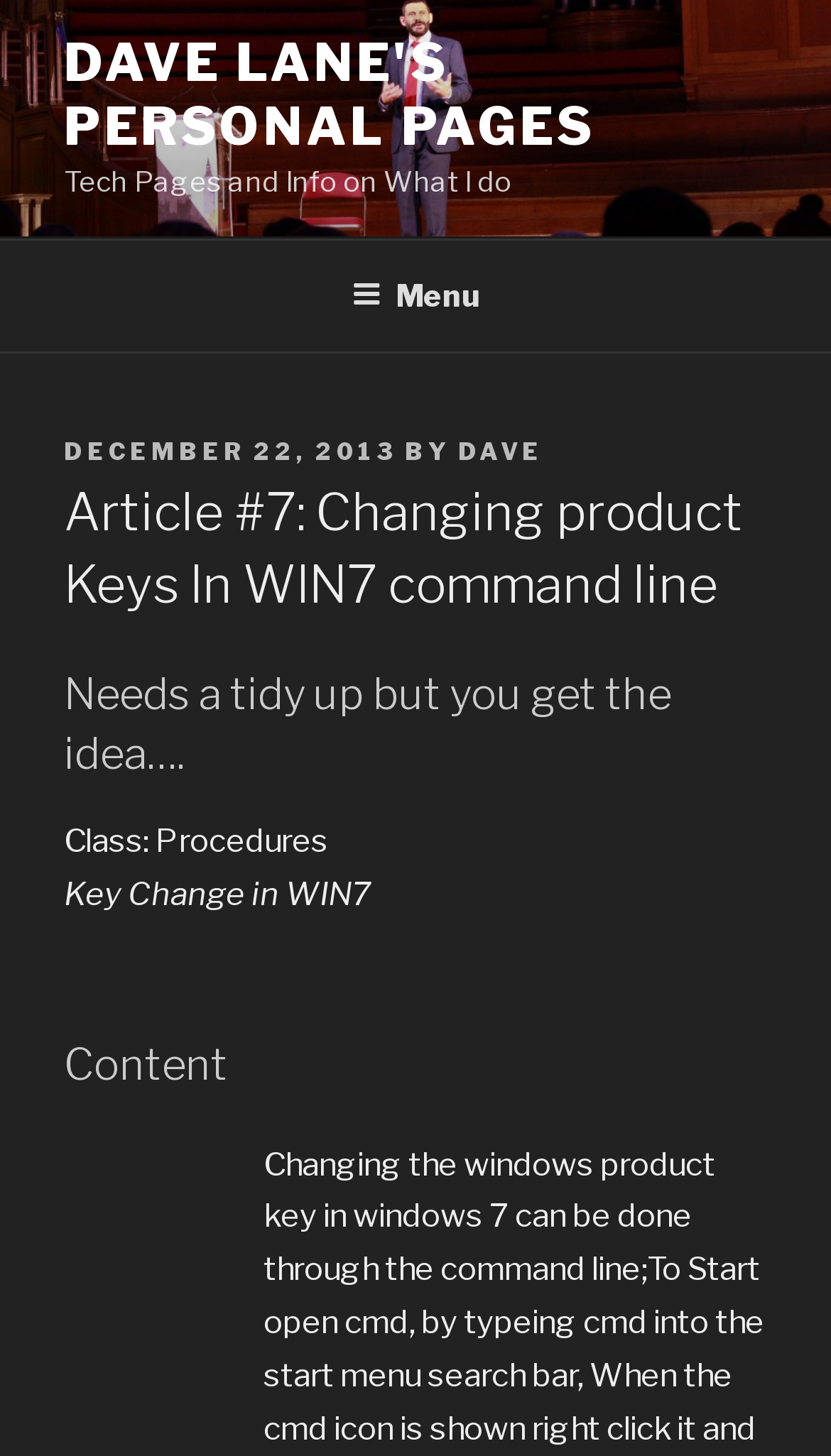Provide a thorough description of the webpage you see.

This webpage appears to be a personal blog post about changing Windows product keys in Windows 7 using the command line. At the top left of the page, there is a link to "DAVE LANE'S PERSONAL PAGES" and a static text "Tech Pages and Info on What I do" next to it. Below this, there is a top menu navigation bar that spans the entire width of the page.

The main content of the page is divided into sections, with headings and static text. The first heading reads "Article #7: Changing product Keys In WIN7 command line" and is followed by a subheading "Needs a tidy up but you get the idea…." Below this, there are two lines of static text, "Class: Procedures" and "Key Change in WIN7". The main content of the page is introduced by a heading "Content", which is located near the bottom of the page.

On the right side of the page, there is a section with a posted date "DECEMBER 22, 2013" and the author's name "DAVE". This section is located above the main content of the page. There are no images on the page.